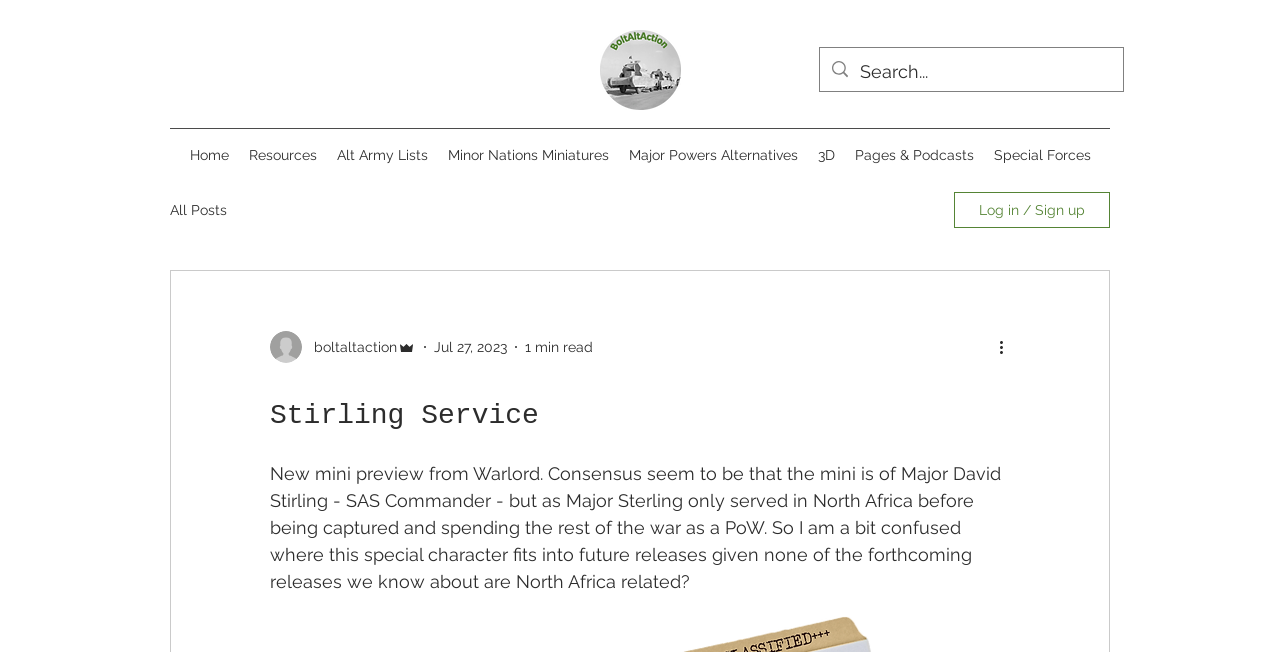Using the given element description, provide the bounding box coordinates (top-left x, top-left y, bottom-right x, bottom-right y) for the corresponding UI element in the screenshot: aria-label="More actions"

[0.778, 0.514, 0.797, 0.551]